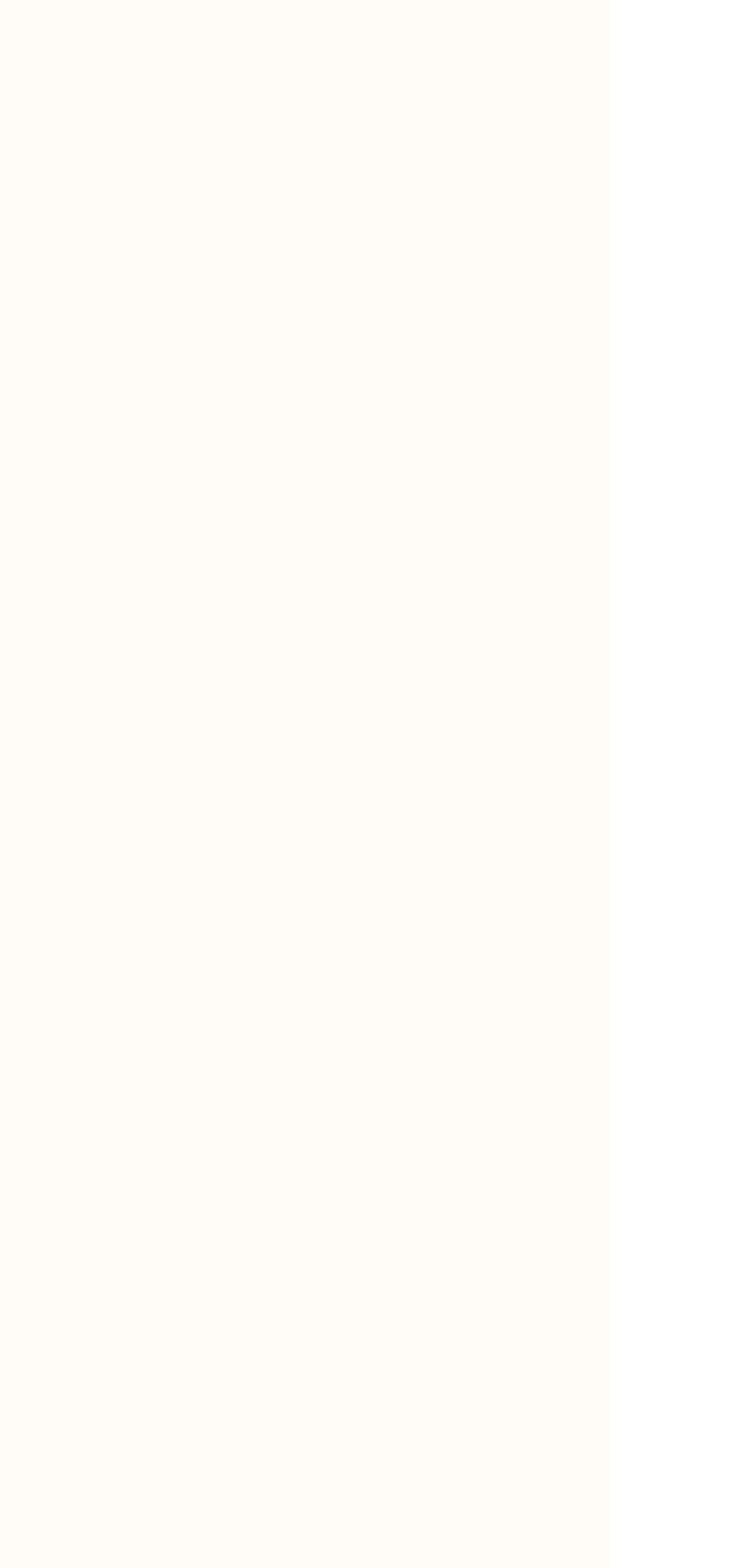Locate the bounding box coordinates of the clickable element to fulfill the following instruction: "Check Facebook". Provide the coordinates as four float numbers between 0 and 1 in the format [left, top, right, bottom].

[0.297, 0.878, 0.397, 0.925]